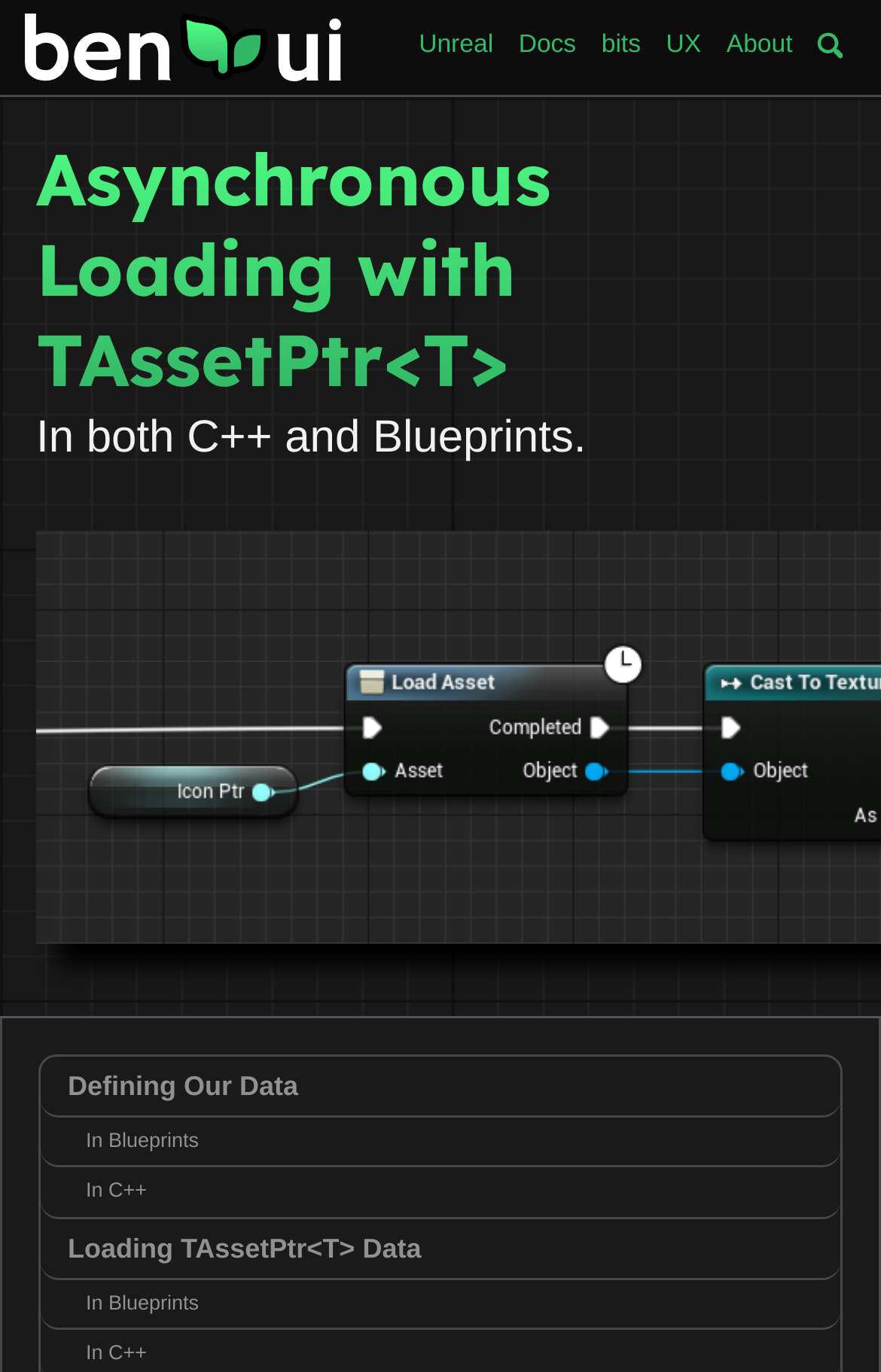Determine the bounding box coordinates for the clickable element required to fulfill the instruction: "search". Provide the coordinates as four float numbers between 0 and 1, i.e., [left, top, right, bottom].

[0.928, 0.02, 0.957, 0.048]